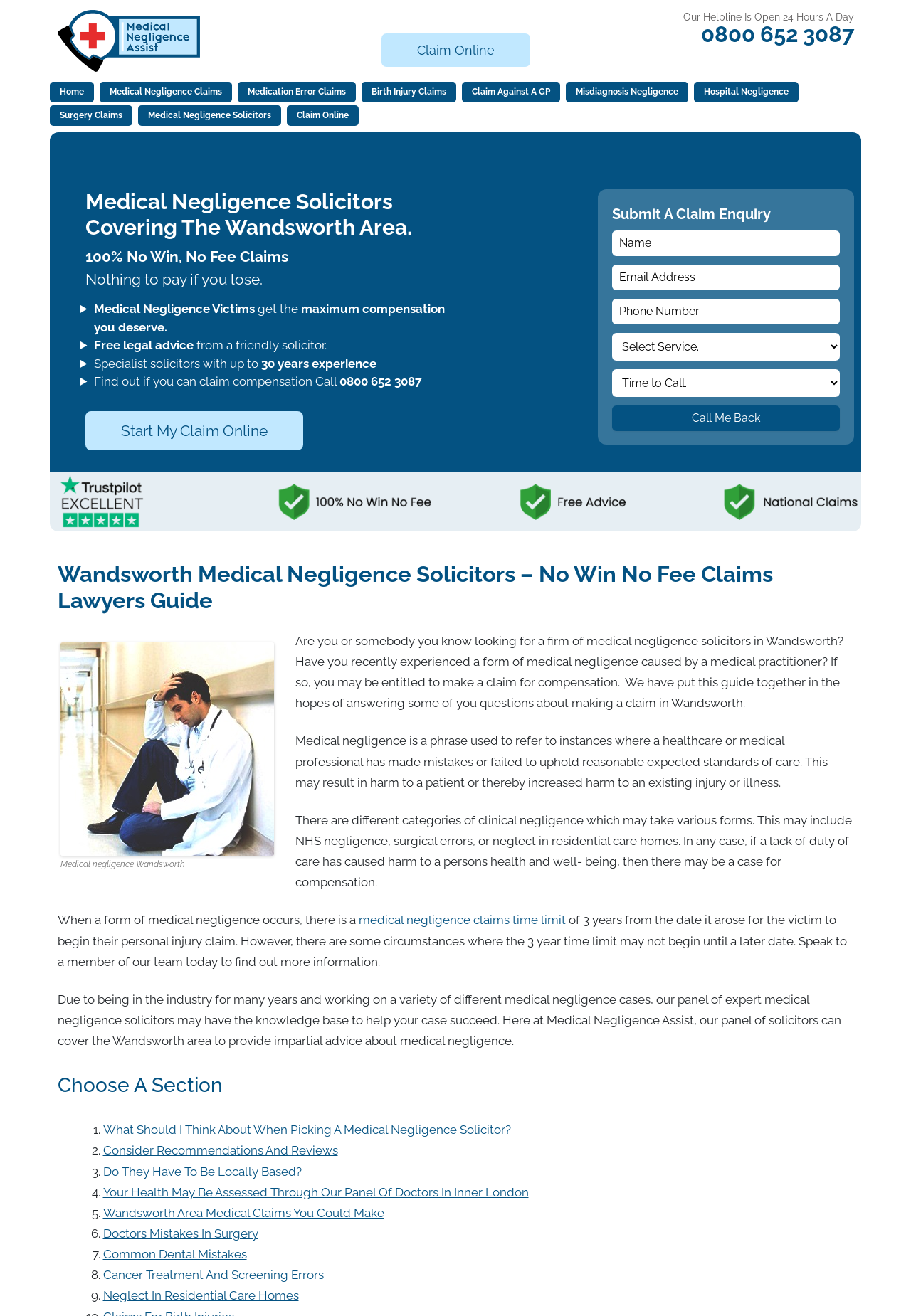Determine the bounding box coordinates for the area that should be clicked to carry out the following instruction: "Claim online".

[0.418, 0.025, 0.582, 0.051]